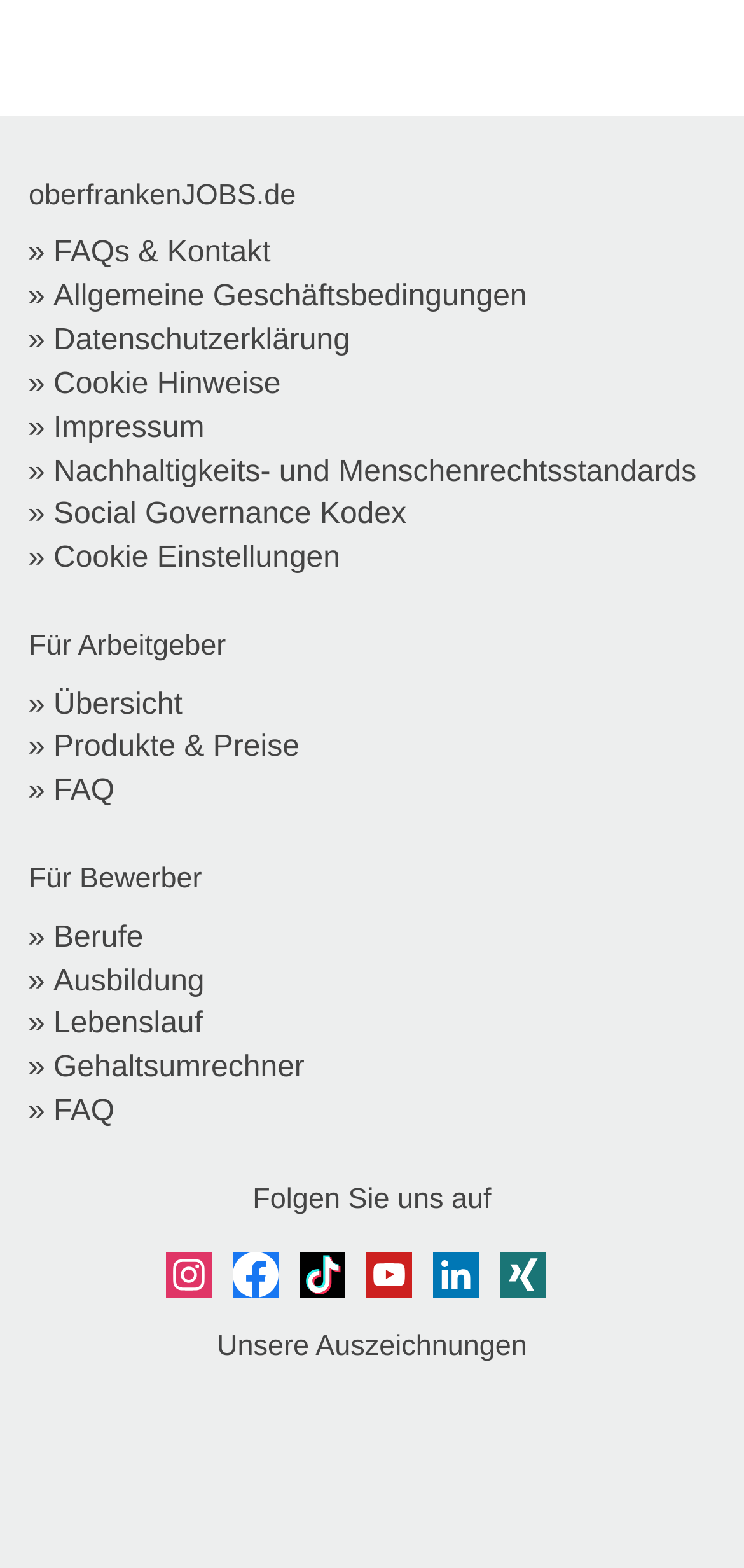What is the last link under 'Für Bewerber'?
Answer the question based on the image using a single word or a brief phrase.

FAQ